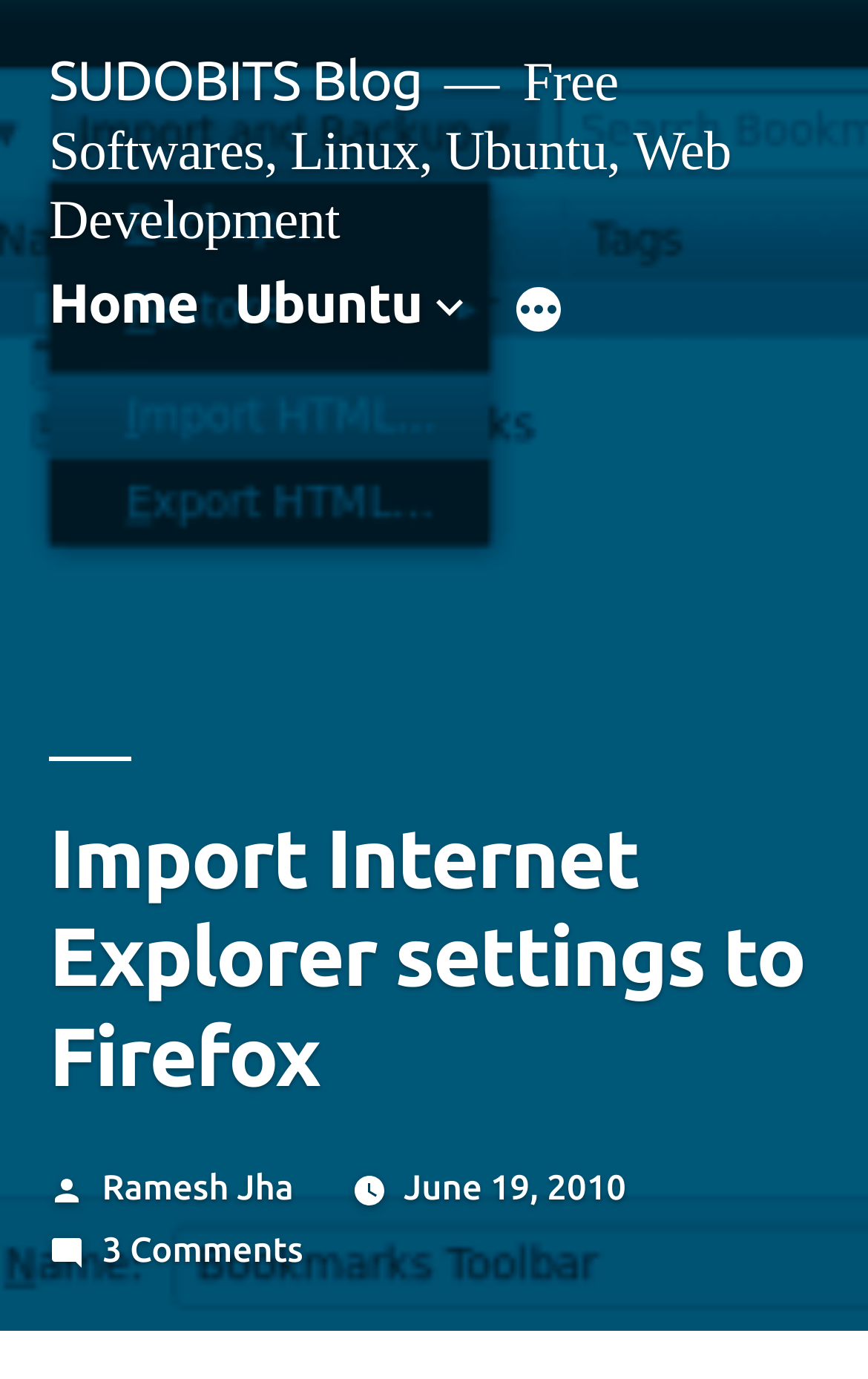Analyze the image and answer the question with as much detail as possible: 
How many comments are there on the article?

I found the number of comments by looking at the link element located at the bottom of the webpage, which contains the text '3 Comments on Import Internet Explorer settings to Firefox'.